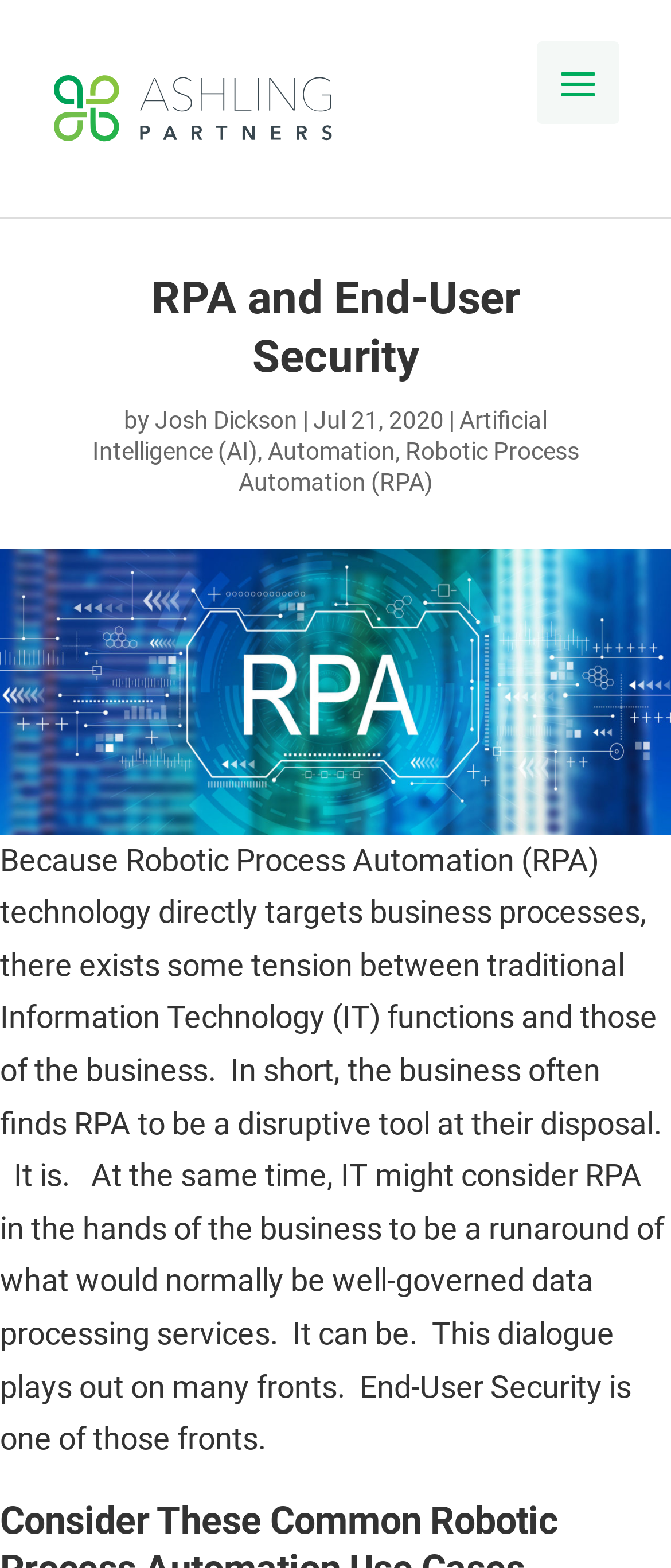Please determine and provide the text content of the webpage's heading.

RPA and End-User Security